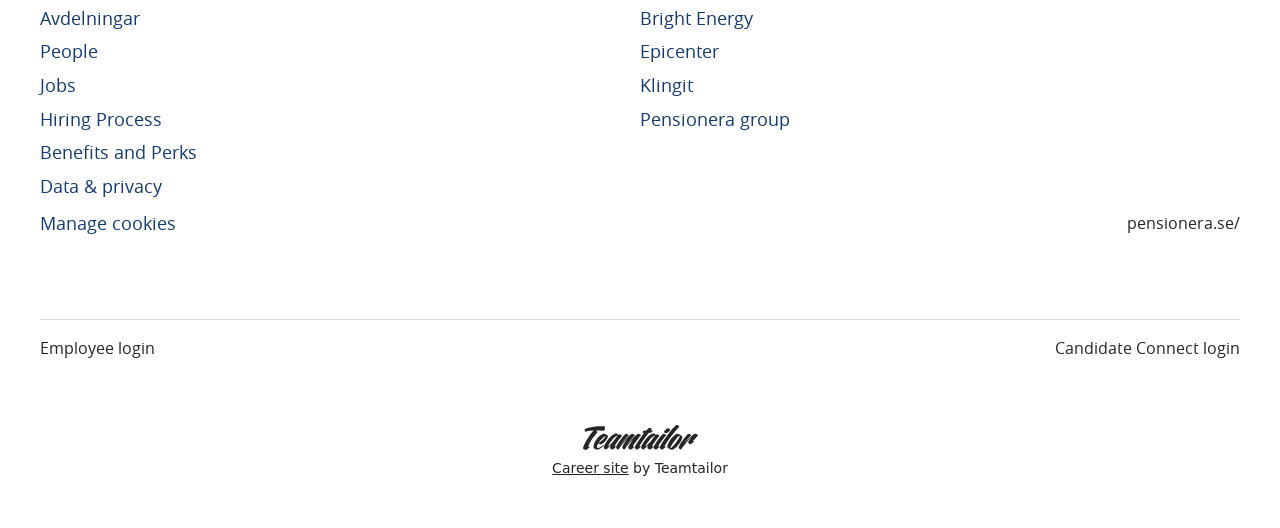Predict the bounding box of the UI element based on the description: "Benefits and Perks". The coordinates should be four float numbers between 0 and 1, formatted as [left, top, right, bottom].

[0.031, 0.258, 0.154, 0.319]